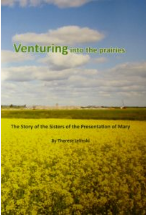What is the subject of the book's subtitle?
Provide a detailed answer to the question, using the image to inform your response.

The subtitle 'The Story of the Sisters of the Presentation of Mary' highlights the historical significance of the narrative, which indicates the subject of the subtitle is the Sisters of the Presentation of Mary.